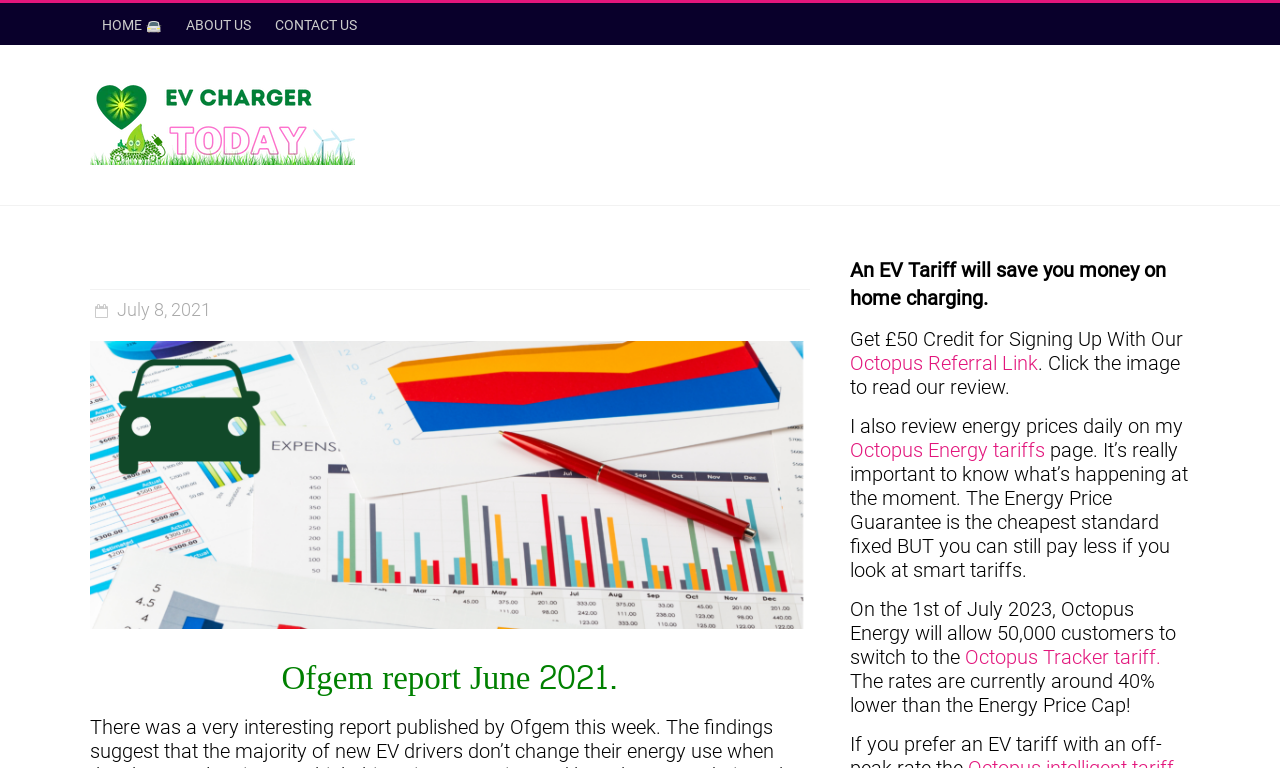Provide the bounding box coordinates of the HTML element this sentence describes: "July 8, 2021November 9, 2021".

[0.07, 0.389, 0.165, 0.417]